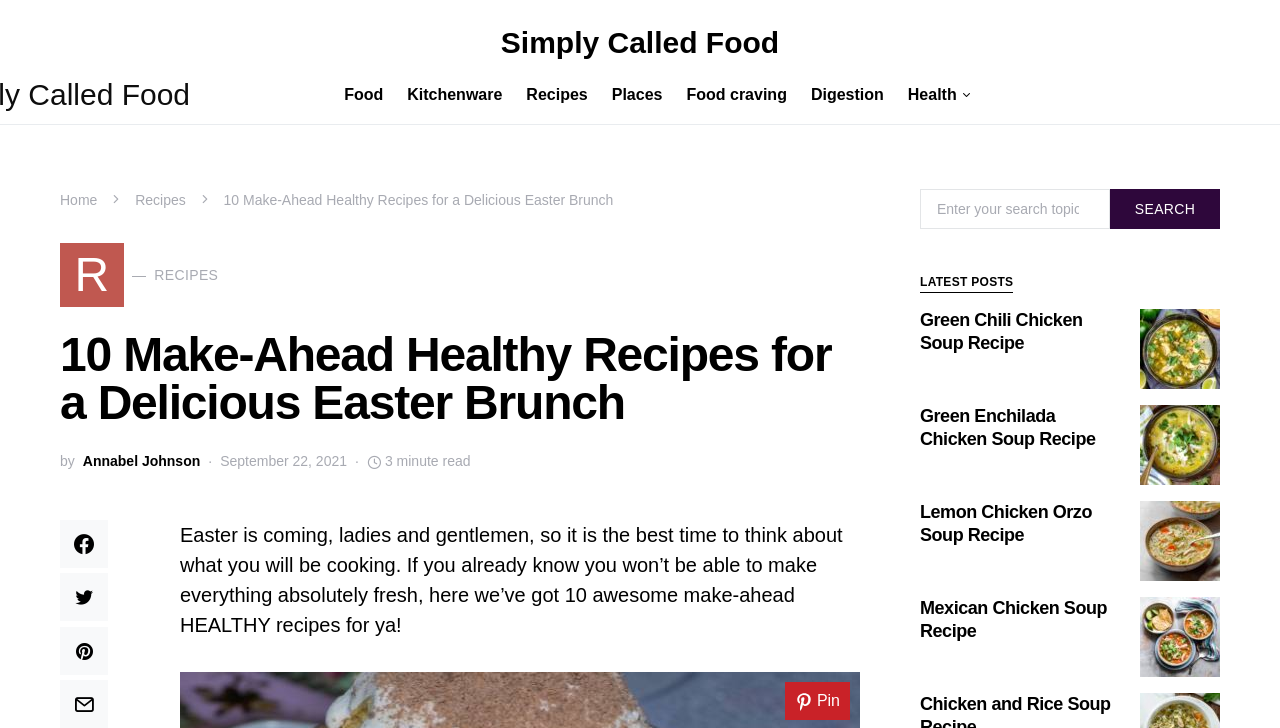What is the theme of the recipes on this webpage?
Ensure your answer is thorough and detailed.

The webpage has a meta description mentioning Easter, and the title of the webpage is '10 Make-Ahead Healthy Recipes for a Delicious Easter Brunch', indicating that the recipes on this webpage are related to Easter.